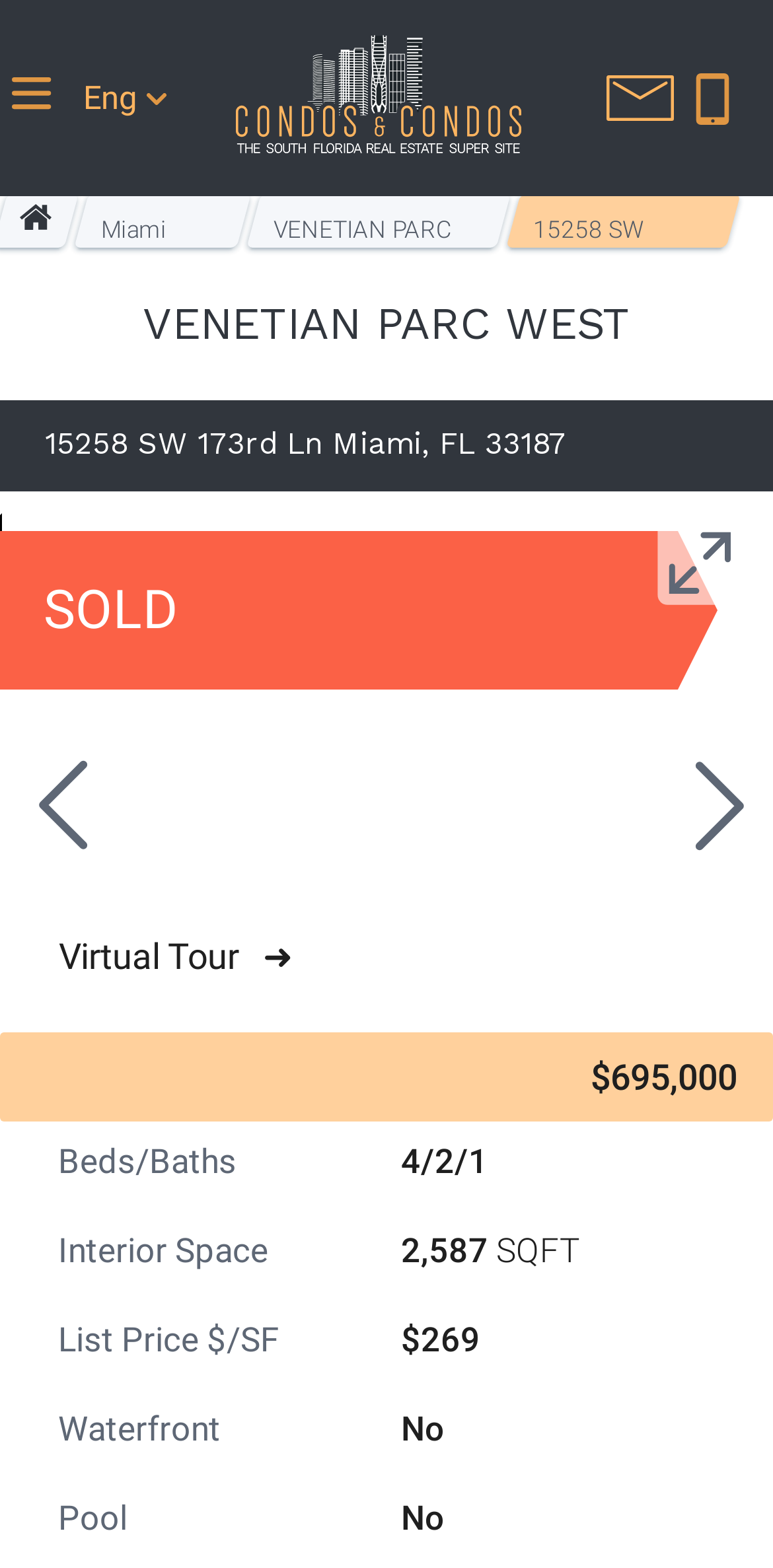Determine the bounding box for the UI element as described: "VENETIAN PARC WEST". The coordinates should be represented as four float numbers between 0 and 1, formatted as [left, top, right, bottom].

[0.328, 0.124, 0.652, 0.158]